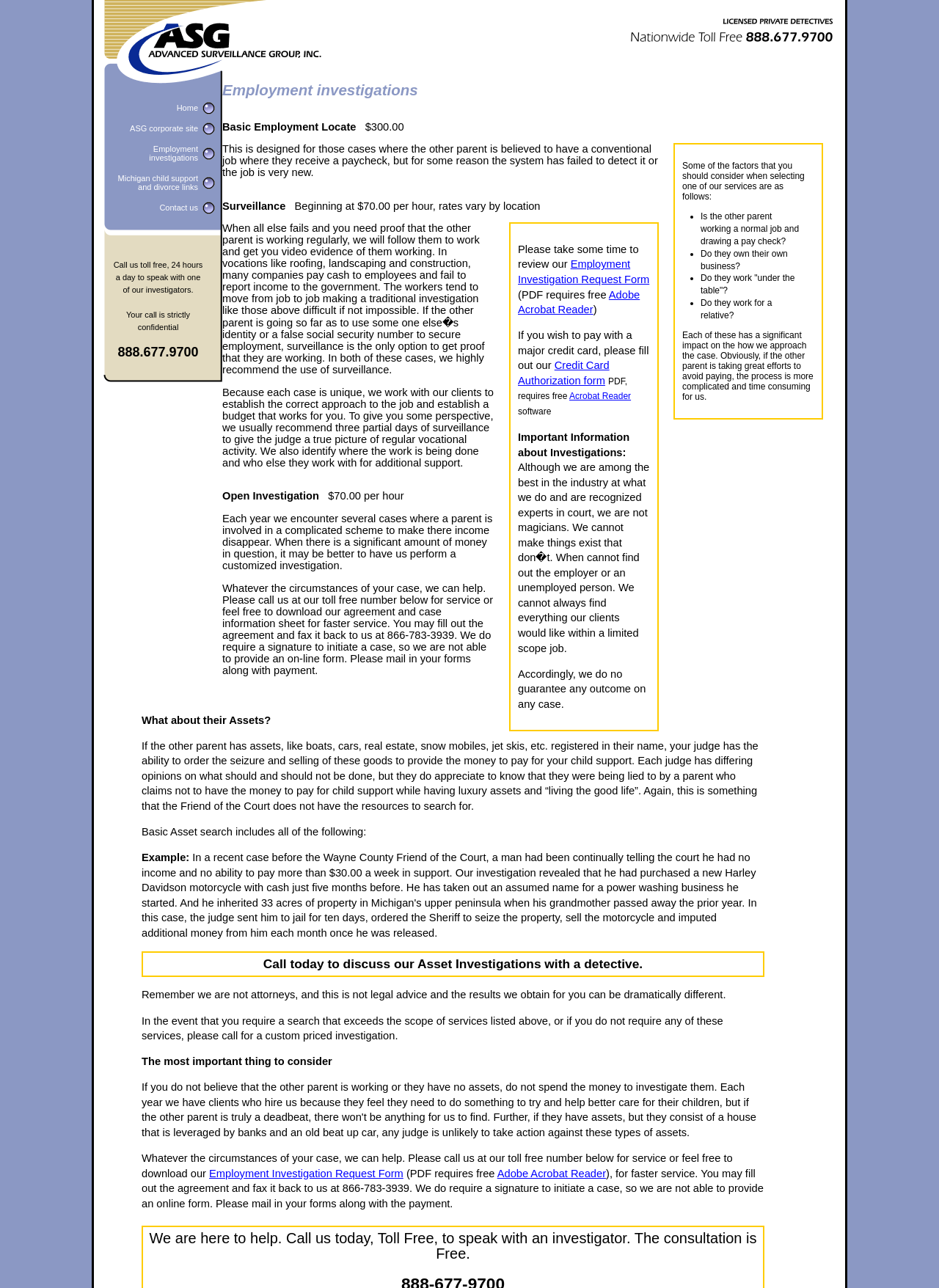What is the toll-free number to contact the company?
Craft a detailed and extensive response to the question.

The toll-free number to contact the company is mentioned on the webpage as 888.677.9700, which is displayed prominently along with a message encouraging visitors to call 24 hours a day to speak with one of their investigators.